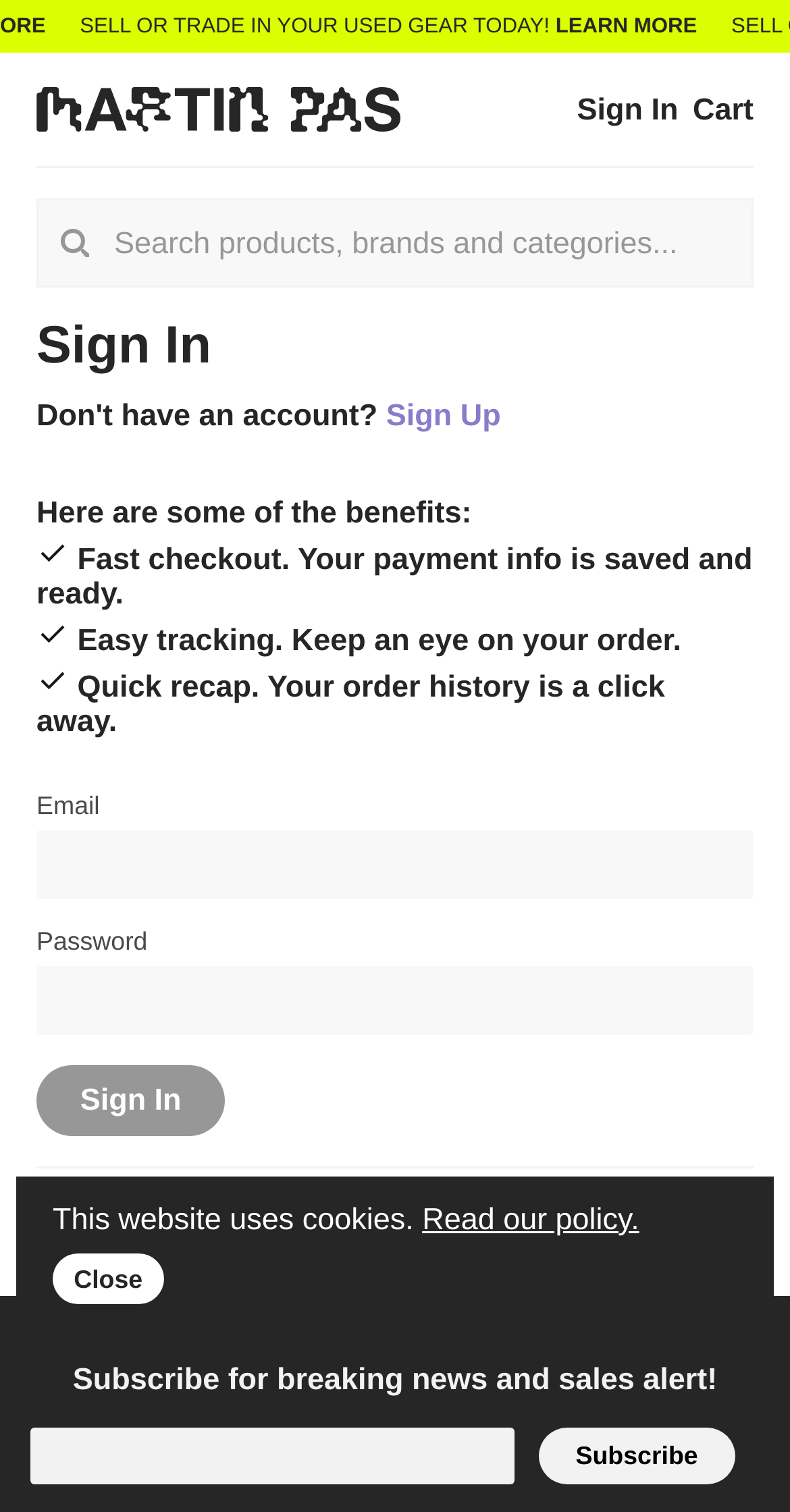What benefits does signing up for an account provide?
Using the image, provide a concise answer in one word or a short phrase.

fast checkout, easy tracking, and quick recap